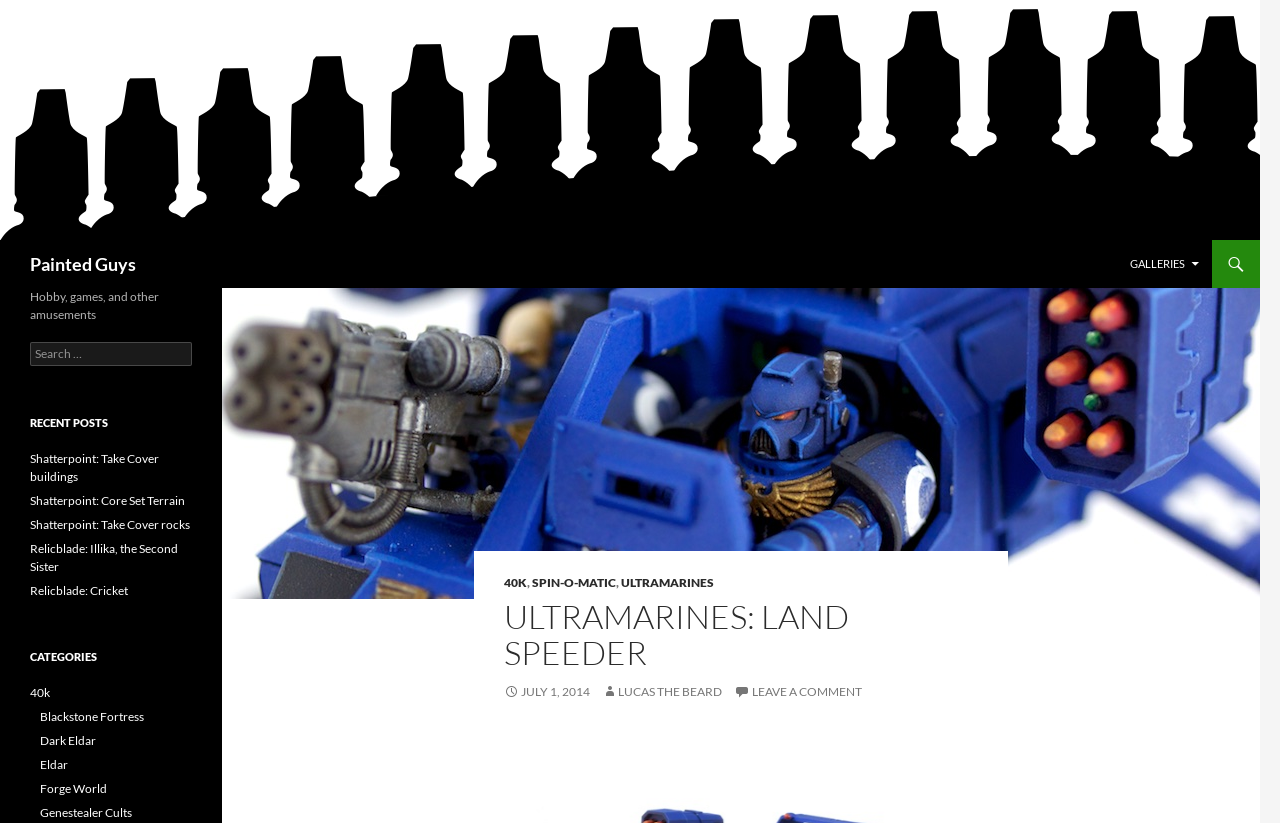Using the provided element description "Shatterpoint: Take Cover buildings", determine the bounding box coordinates of the UI element.

[0.023, 0.548, 0.124, 0.588]